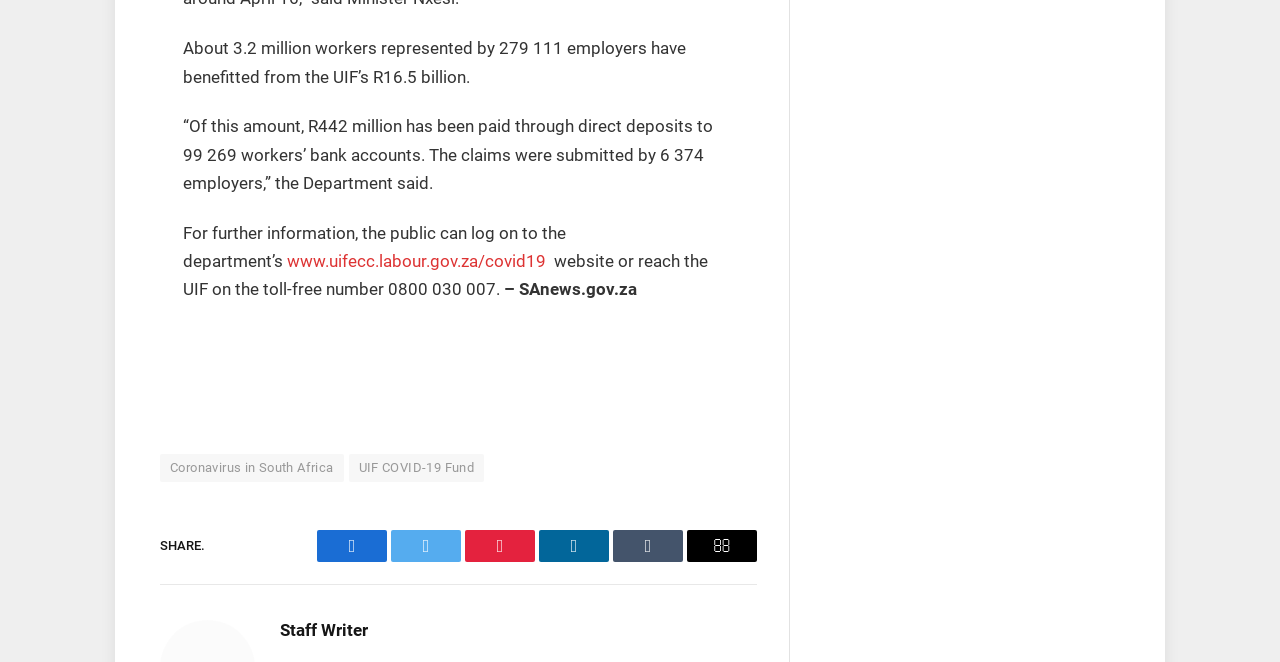Please reply with a single word or brief phrase to the question: 
What is the website of the UIF?

www.uifecc.labour.gov.za/covid19